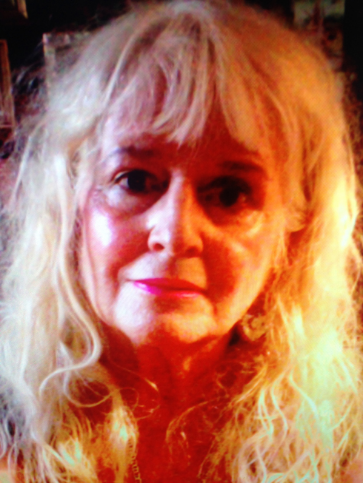Explain in detail what you see in the image.

The image features a close-up portrait of a woman with long, wavy, blonde hair, radiating a warm and inviting aura. She has a soft expression, complemented by light makeup, including a touch of pink on her lips that enhances her natural beauty. The background appears softly blurred, focusing attention on her face. This visual reflects a sense of warmth and perhaps a creative spirit, fitting for someone involved in music, as indicated by the surrounding context of the webpage highlighting Gillian Patterson, a jazz musician. The overall ambiance suggests an artistic persona, inviting viewers to connect with her music and the emotions behind it.